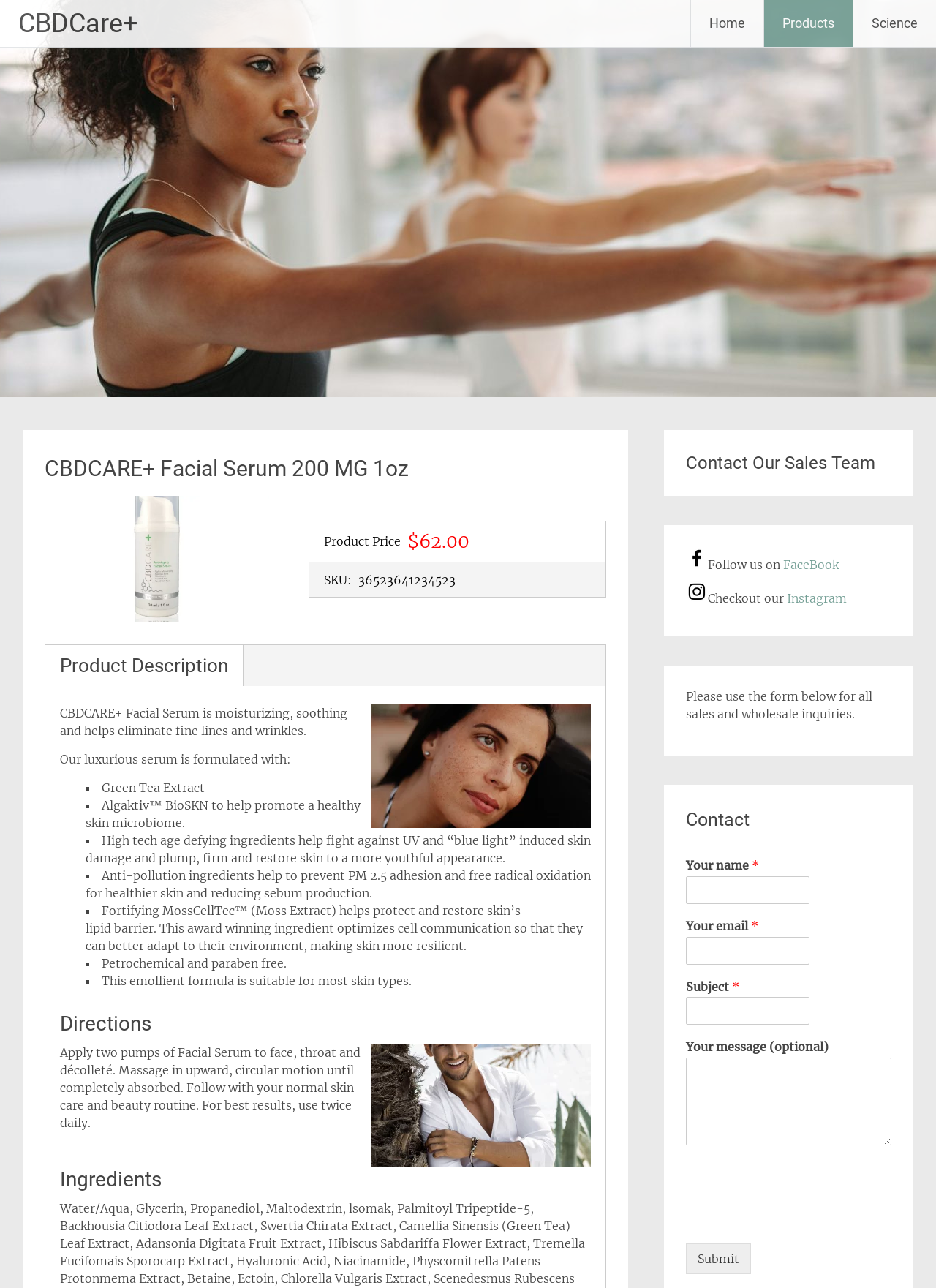For the following element description, predict the bounding box coordinates in the format (top-left x, top-left y, bottom-right x, bottom-right y). All values should be floating point numbers between 0 and 1. Description: parent_node: Checkout our Instagram

[0.733, 0.459, 0.756, 0.47]